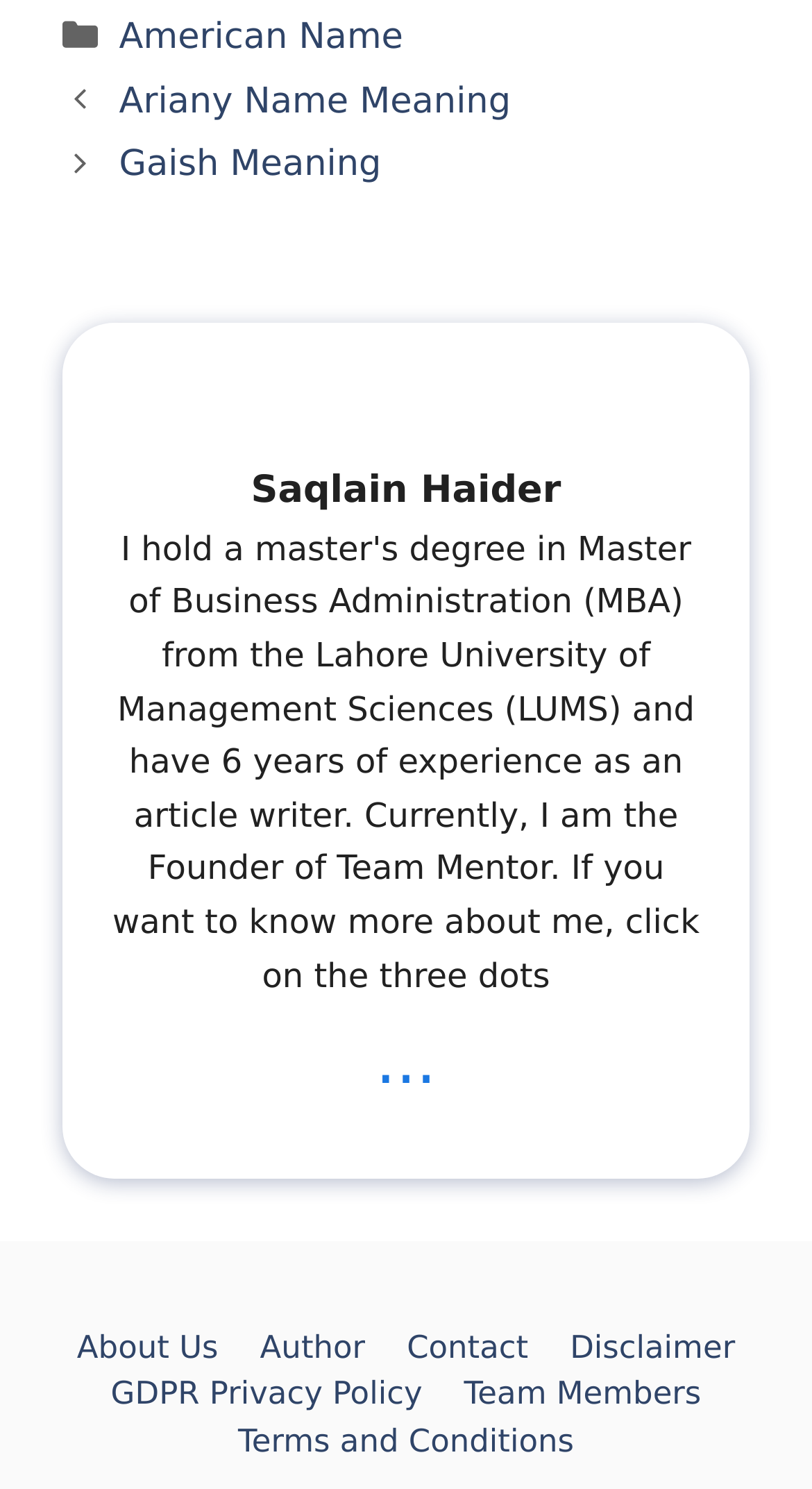Please provide a comprehensive answer to the question below using the information from the image: What is the text of the second link in the navigation menu?

The navigation menu is located in the footer section, and the second link in the menu is 'Ariany Name Meaning'.